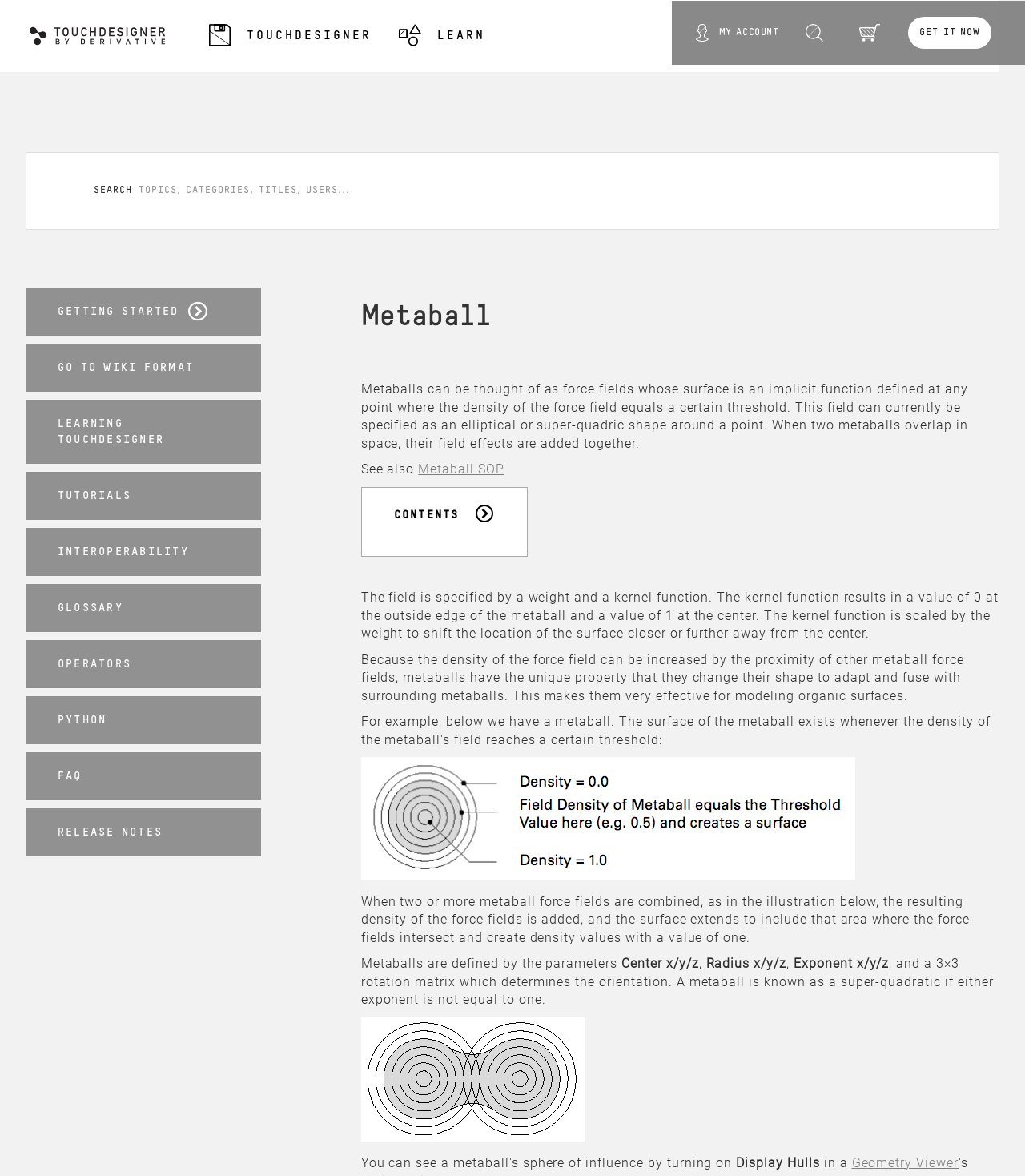Identify the bounding box coordinates of the element to click to follow this instruction: 'View the 'MetaExample1.jpg' image'. Ensure the coordinates are four float values between 0 and 1, provided as [left, top, right, bottom].

[0.352, 0.644, 0.834, 0.748]